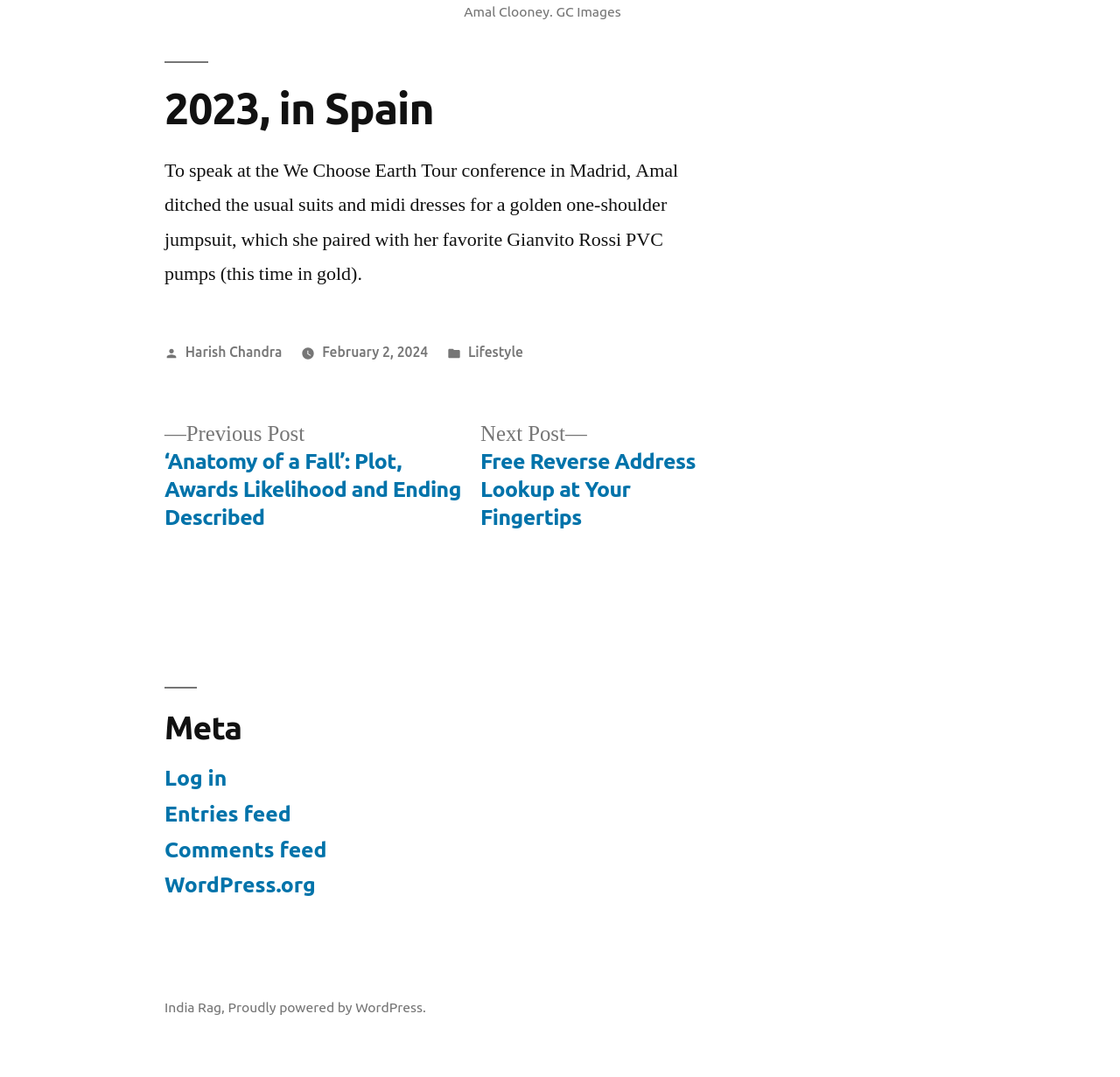Can you specify the bounding box coordinates of the area that needs to be clicked to fulfill the following instruction: "Go to Lifestyle"?

[0.418, 0.319, 0.467, 0.334]